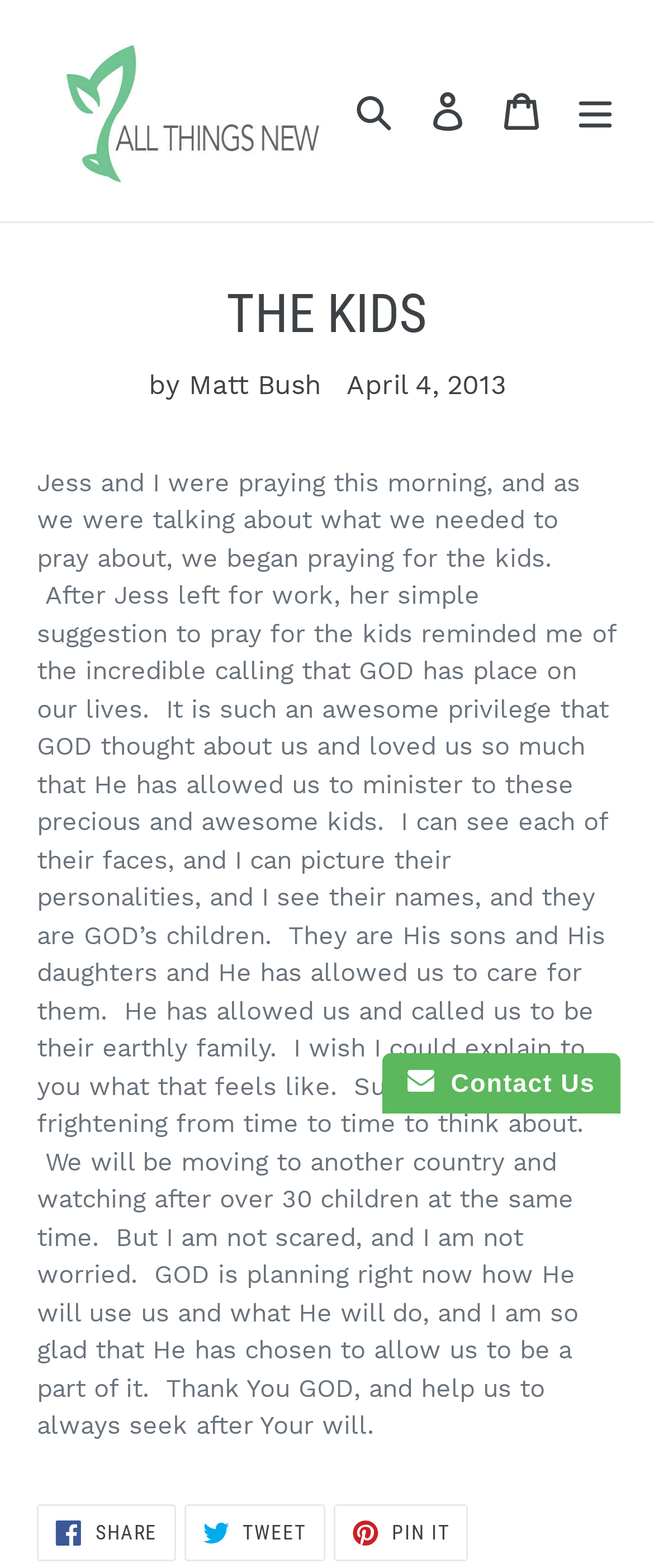Using the element description Search, predict the bounding box coordinates for the UI element. Provide the coordinates in (top-left x, top-left y, bottom-right x, bottom-right y) format with values ranging from 0 to 1.

[0.515, 0.047, 0.628, 0.095]